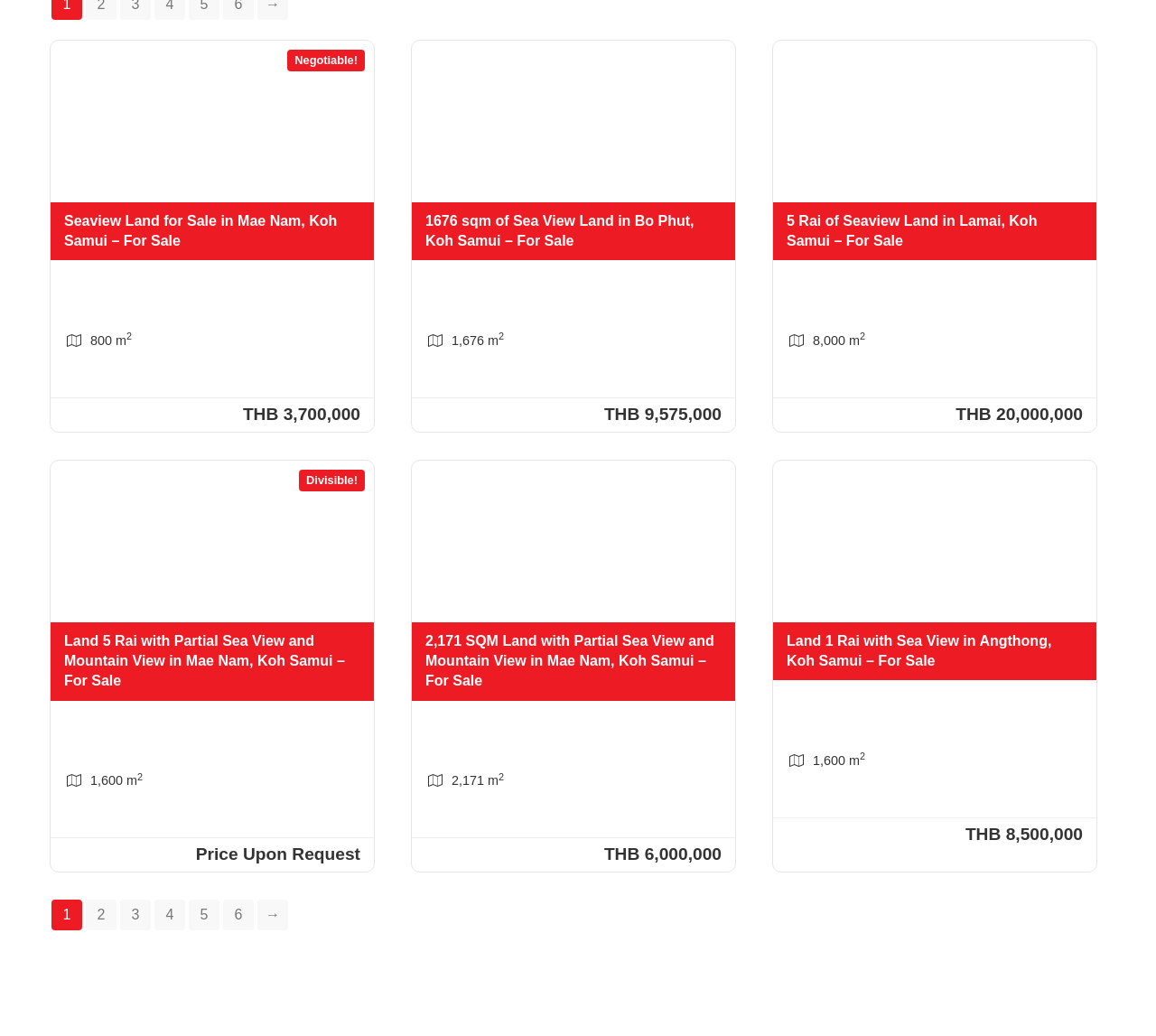Determine the bounding box coordinates of the region to click in order to accomplish the following instruction: "Learn more about Land 5 Rai with Partial Sea View and Mountain View in Mae Nam, Koh Samui". Provide the coordinates as four float numbers between 0 and 1, specifically [left, top, right, bottom].

[0.055, 0.611, 0.298, 0.665]